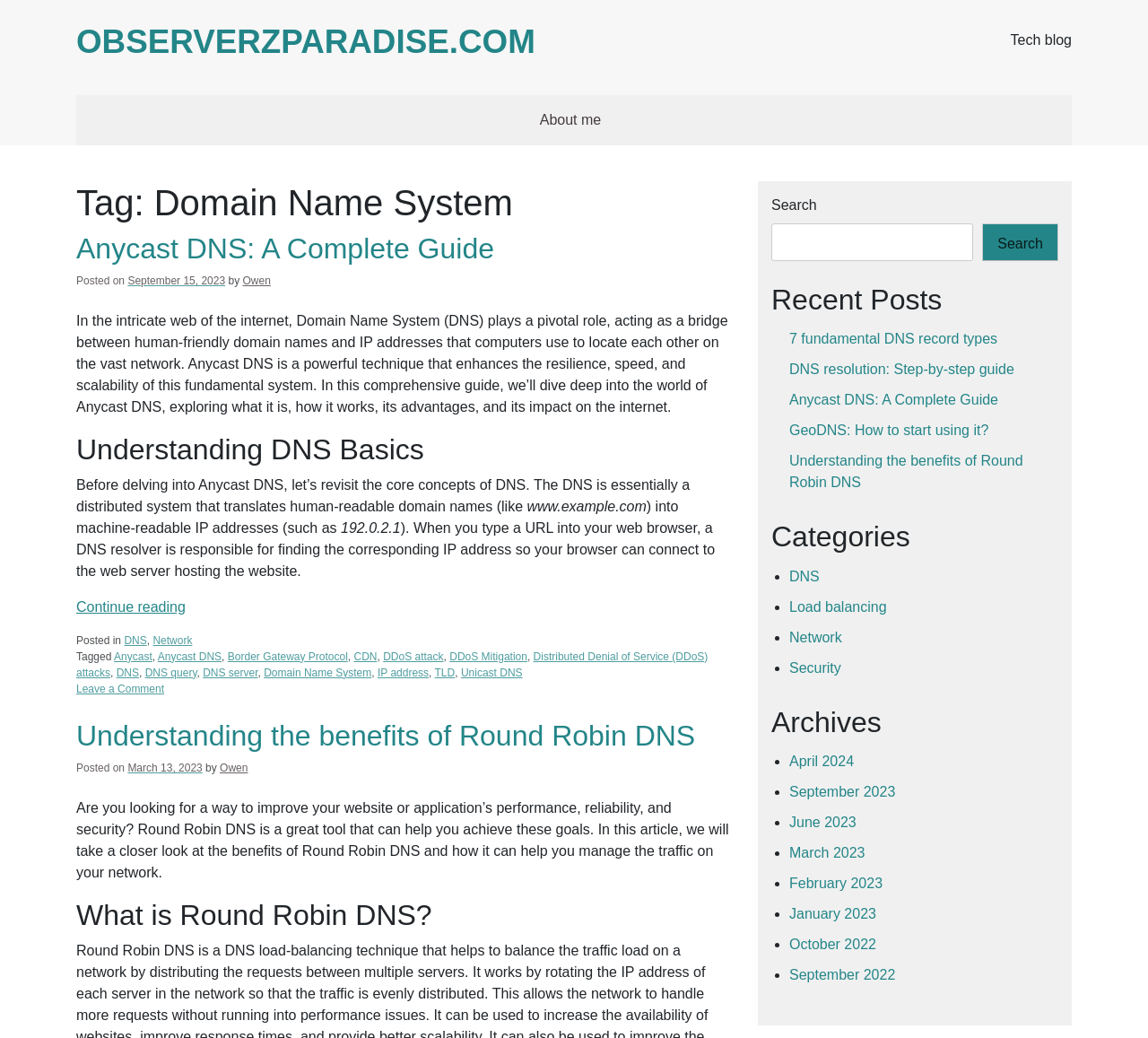Using the description: "DNS resolution: Step-by-step guide", determine the UI element's bounding box coordinates. Ensure the coordinates are in the format of four float numbers between 0 and 1, i.e., [left, top, right, bottom].

[0.688, 0.349, 0.883, 0.363]